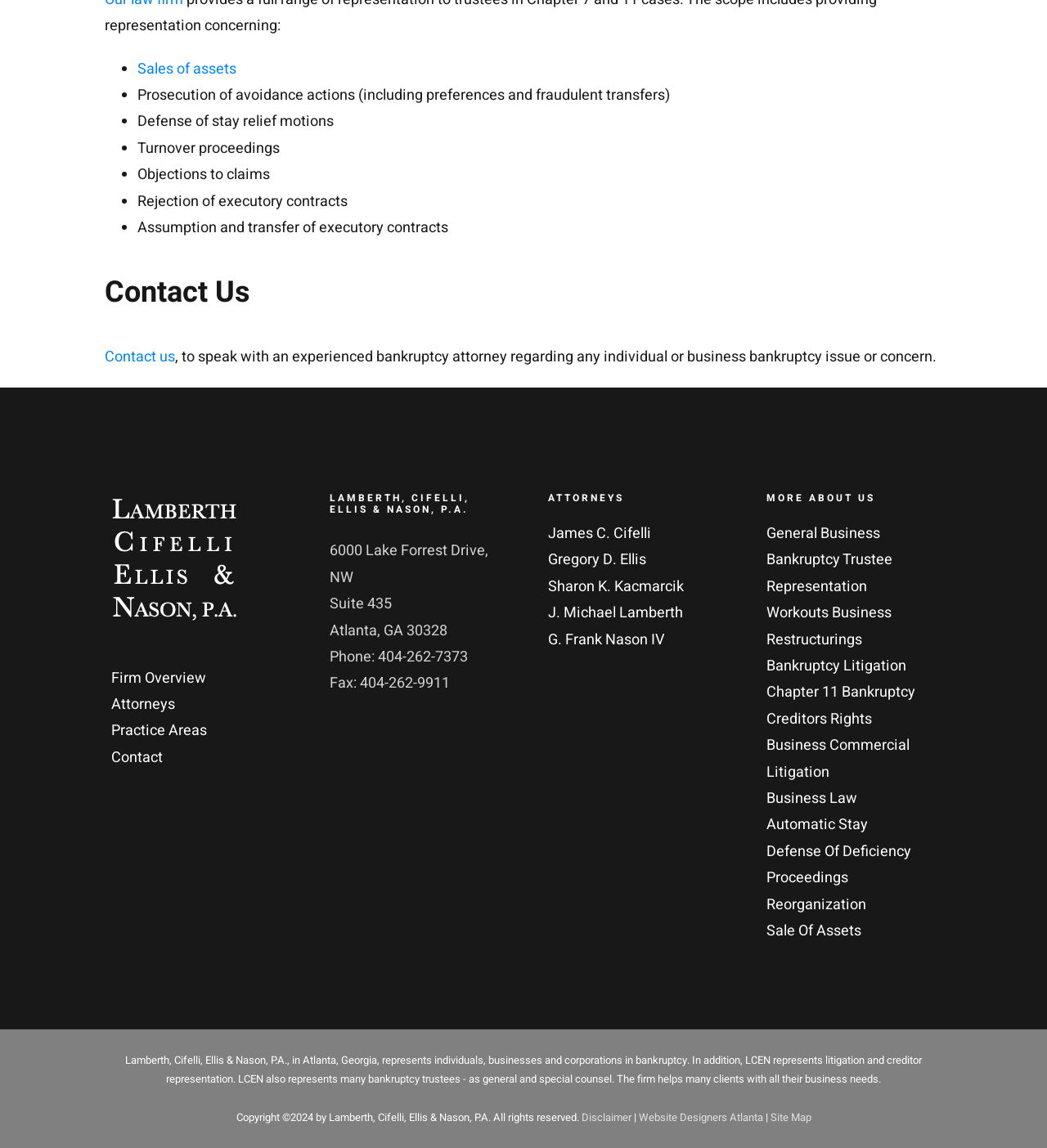Locate the bounding box coordinates of the element you need to click to accomplish the task described by this instruction: "Contact us".

[0.1, 0.301, 0.167, 0.321]